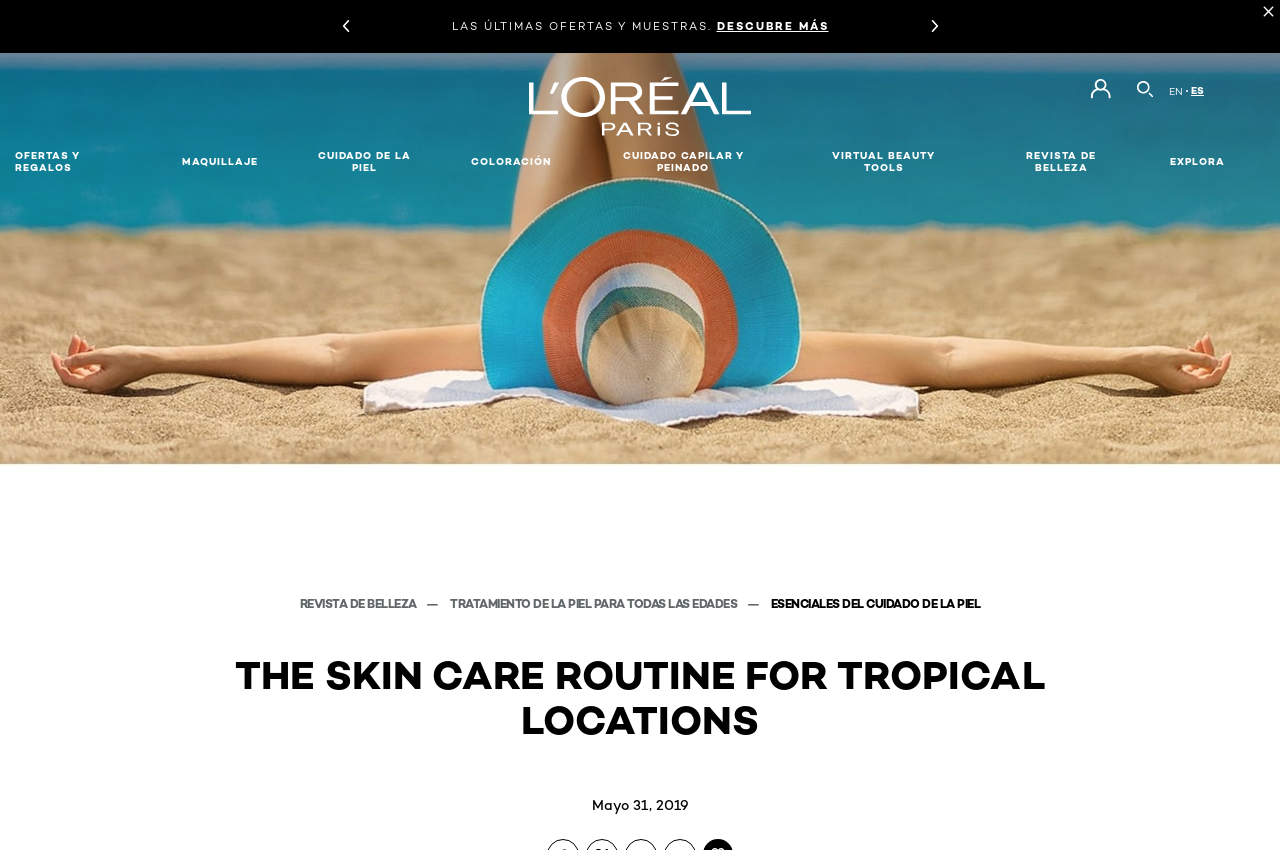Find the bounding box coordinates for the HTML element described in this sentence: "Cuidado de la piel". Provide the coordinates as four float numbers between 0 and 1, in the format [left, top, right, bottom].

[0.229, 0.159, 0.341, 0.223]